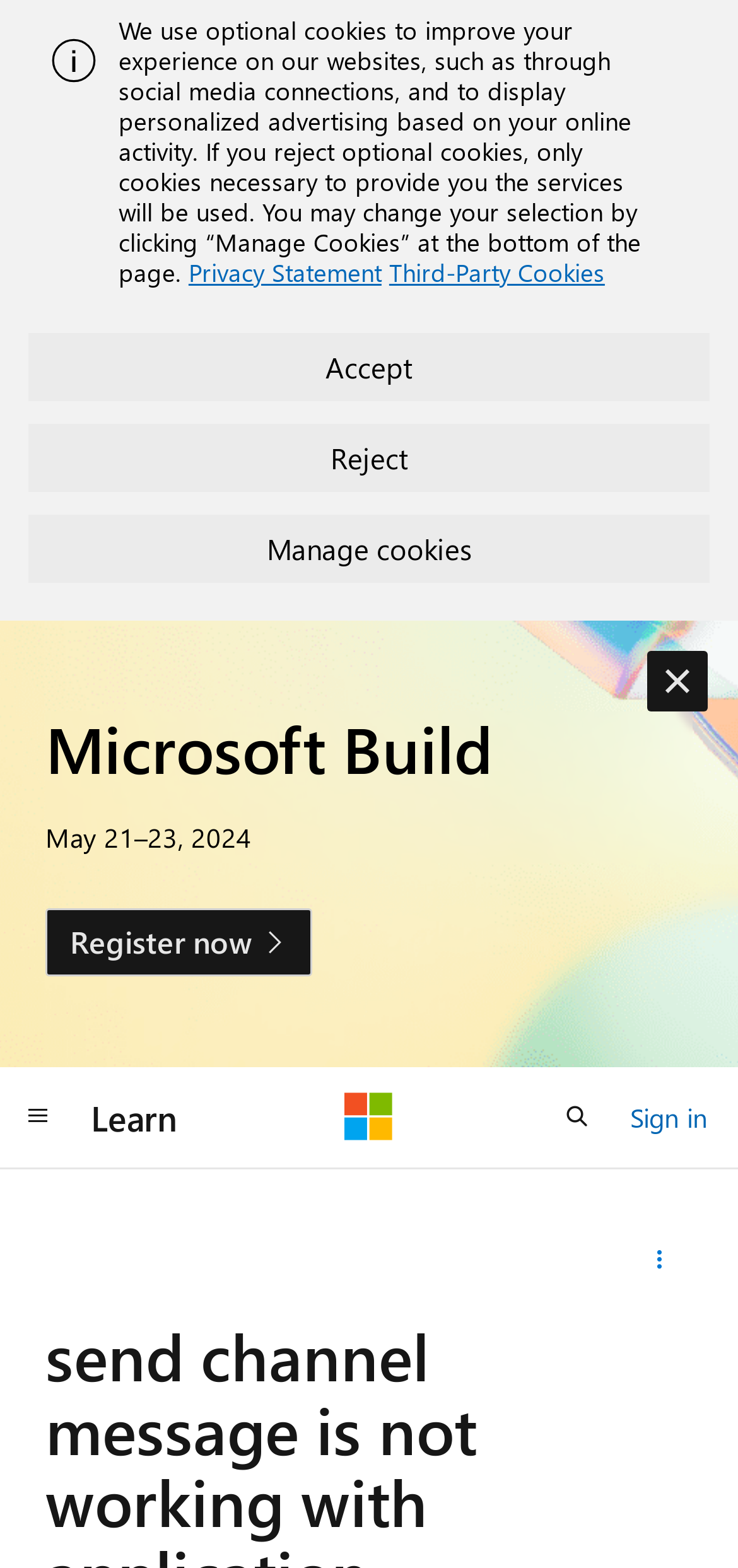How many buttons are on the page?
Use the screenshot to answer the question with a single word or phrase.

6